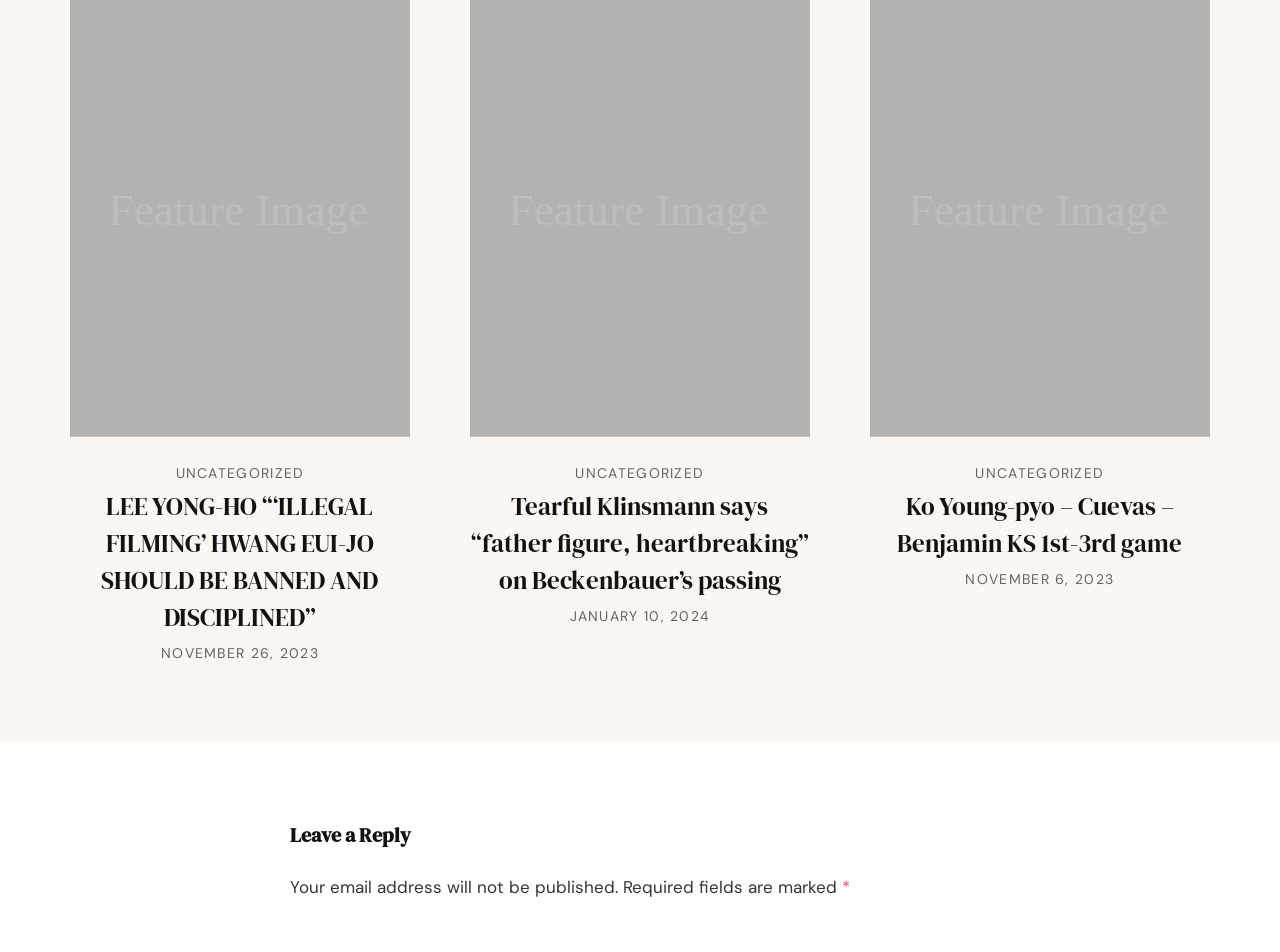Identify and provide the bounding box for the element described by: "Uncategorized".

[0.137, 0.488, 0.238, 0.507]